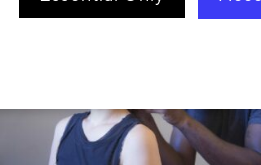Analyze the image and provide a detailed caption.

The image captures a moment from "And then there were none," a performance by artist Kate Rhee, featured in her 2013 work that combines HD video and C-Print photography. In the scene, we see a close-up of a person with short hair and a sleeveless top, who appears to be receiving a hair treatment or styling from another individual, partially out of view. This intimate interaction highlights themes of personal care and transformation, which are central to Rhee's artistic exploration. The work emphasizes the intersection of performance art and photography, inviting viewers to reflect on identity and the nuances of personal experiences within broader societal contexts.